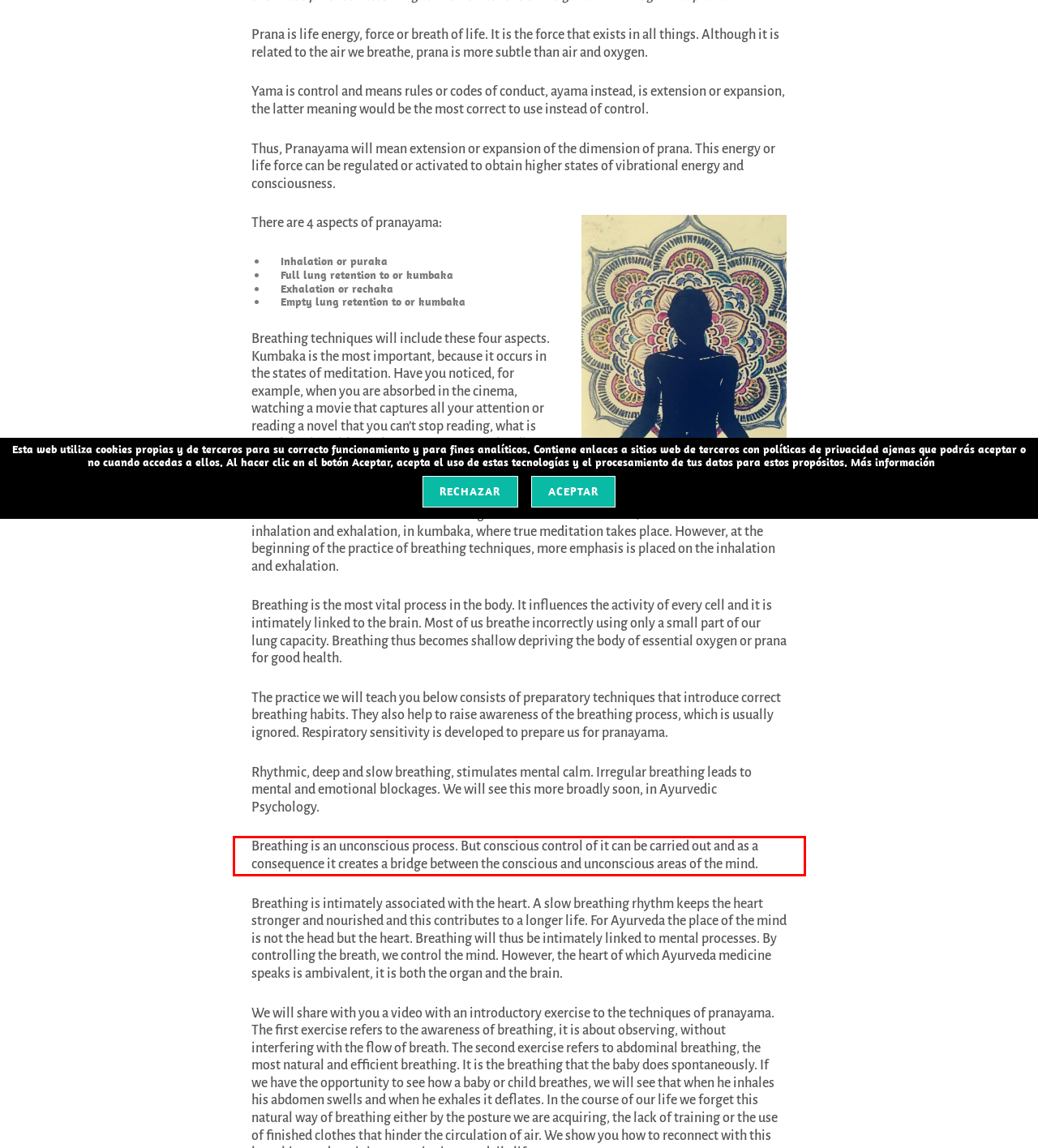Identify and transcribe the text content enclosed by the red bounding box in the given screenshot.

Breathing is an unconscious process. But conscious control of it can be carried out and as a consequence it creates a bridge between the conscious and unconscious areas of the mind.